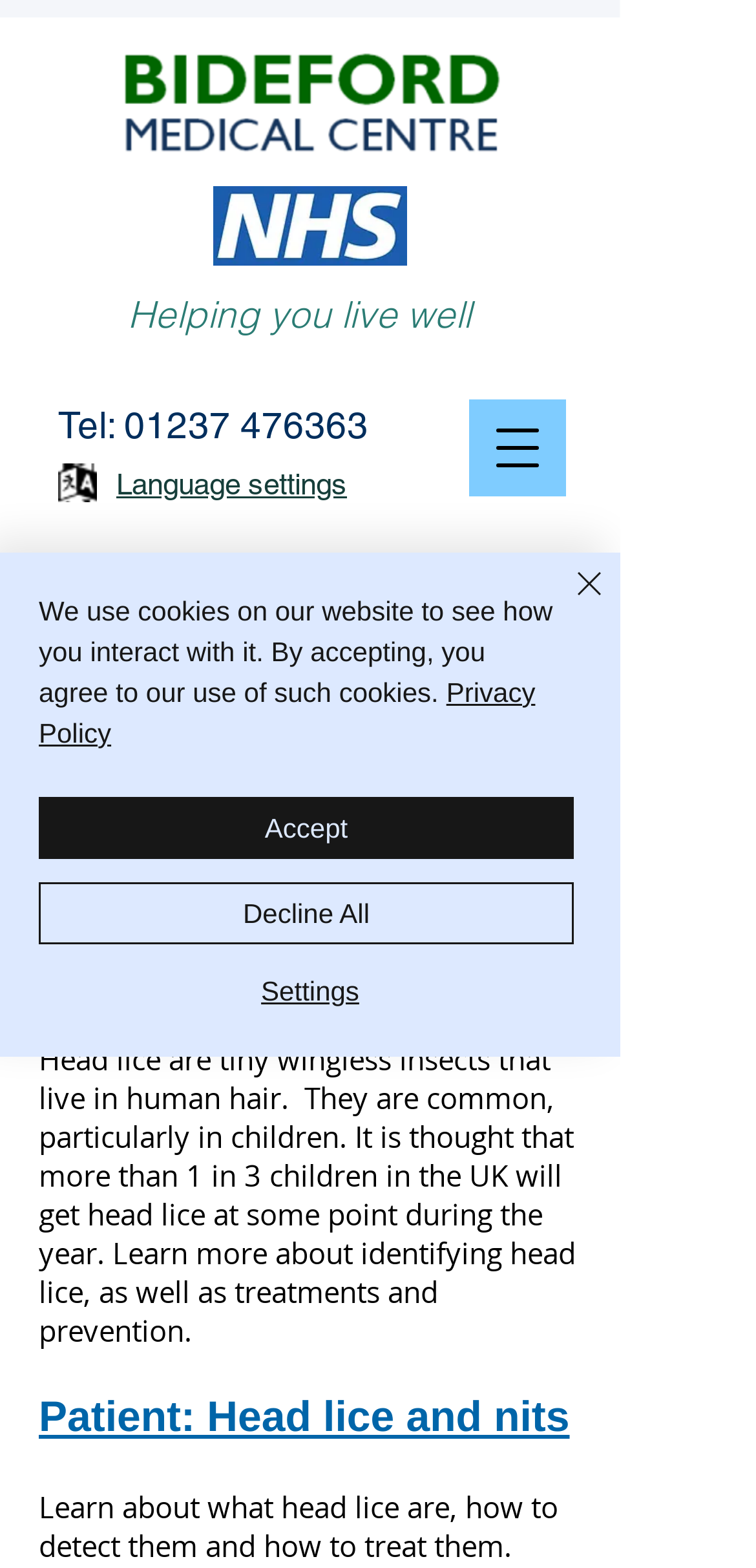Summarize the webpage with intricate details.

The webpage is about head lice, with a focus on providing health information and resources. At the top left, there is a Bideford MC logo, accompanied by an NHS logo to the right. Below these logos, there is a heading that reads "Helping you live well". 

To the right of the heading, there are three links: "Tel: 01237 476363", "Language settings", and an "Open navigation menu" button. Below these links, there is a search bar with a magnifying glass icon and a placeholder text "Search...". 

The main content of the webpage is divided into sections. The first section has a heading "Headlice" and provides information about head lice, including a description of what they are, how common they are, and how to identify them. There are also links to external resources, such as "NHS Choices: Head lice" and "Patient: Head lice and nits". 

At the bottom of the page, there is a notification about the use of cookies on the website, with options to accept, decline, or adjust settings. There is also a "Close" button to dismiss the notification.